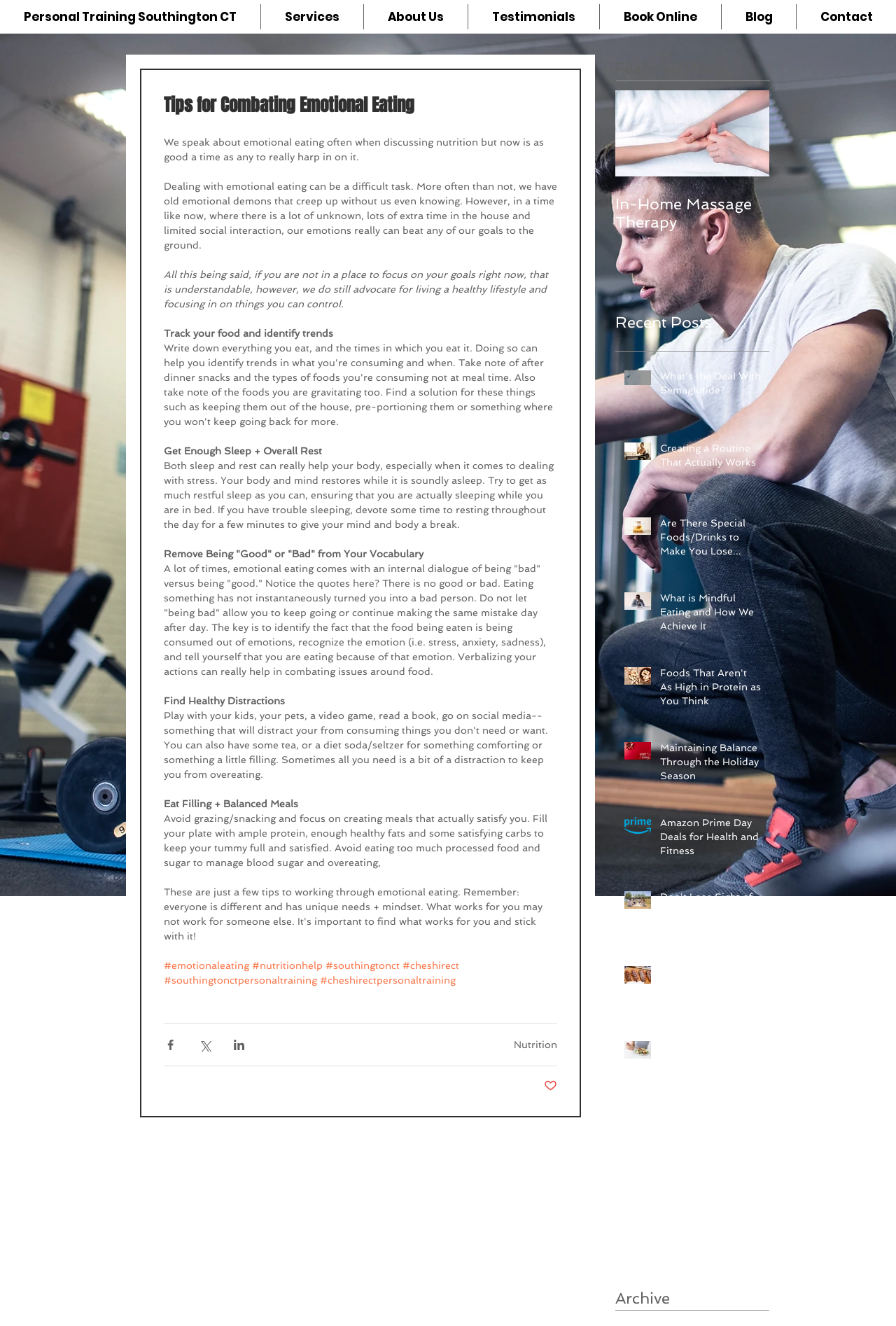Using the information in the image, could you please answer the following question in detail:
What is the topic of the article?

The topic of the article can be determined by reading the heading 'Tips for Combating Emotional Eating' and the content of the article which discusses dealing with emotional eating and provides tips to overcome it.